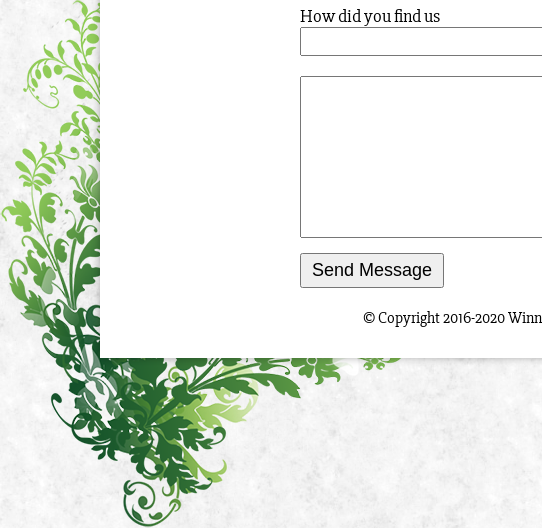Describe all the elements and aspects of the image comprehensively.

The image features a contact form surrounded by decorative green foliage, creating a welcoming atmosphere. At the top of the form, there is a prompt asking, "How did you find us?" followed by an empty text box for user input. Below this, there is a larger text box intended for additional messages or inquiries. The form also includes a prominent "Send Message" button, encouraging users to submit their information. At the bottom of the image, a copyright notice reads, "© Copyright 2016-2020 Winnie The Vintage Caravan. All rights reserved." This design blends nature-inspired aesthetics with practical usability, perfect for engaging potential customers.